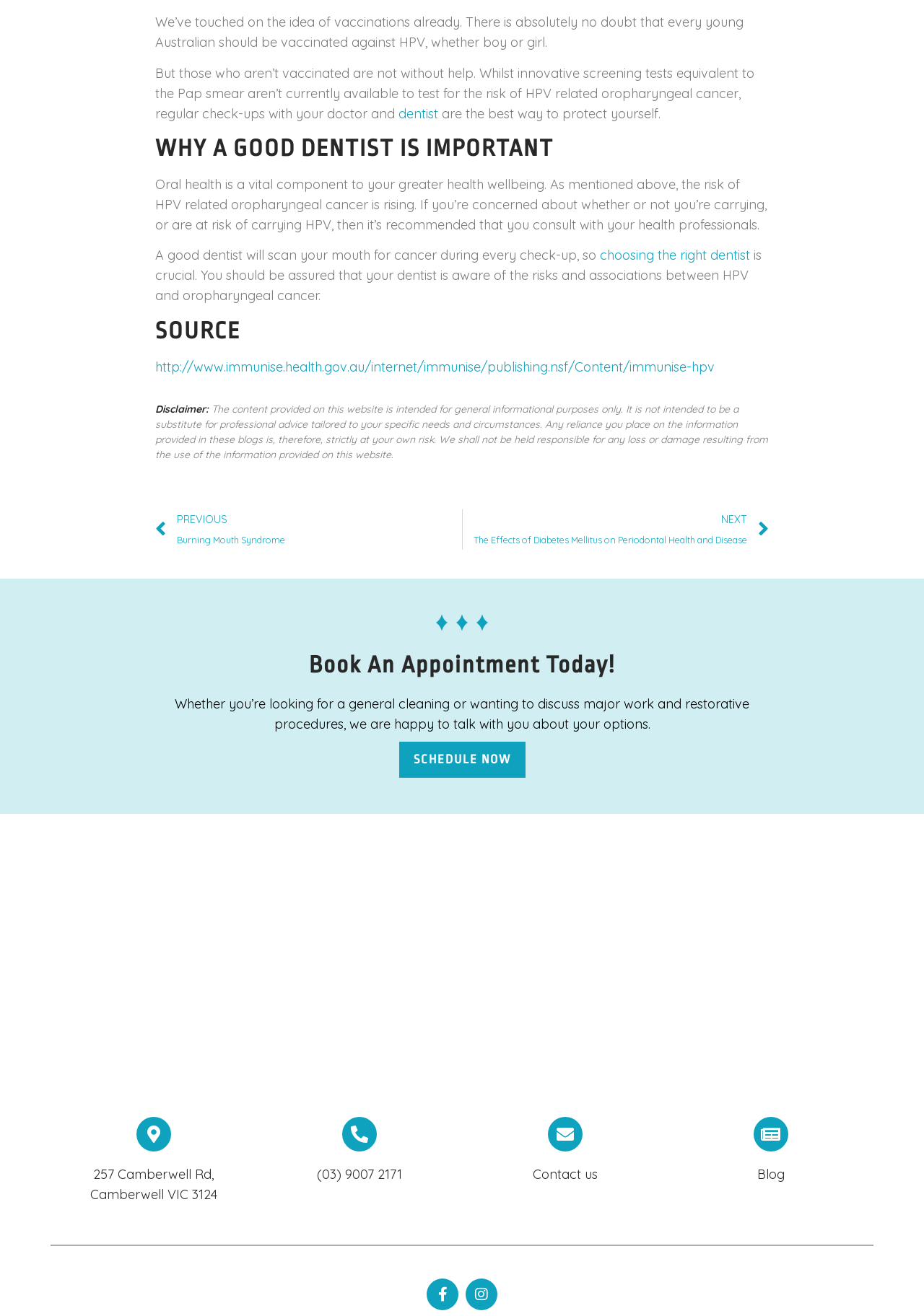Highlight the bounding box coordinates of the element that should be clicked to carry out the following instruction: "Click on the link to learn more about choosing the right dentist". The coordinates must be given as four float numbers ranging from 0 to 1, i.e., [left, top, right, bottom].

[0.649, 0.188, 0.812, 0.2]